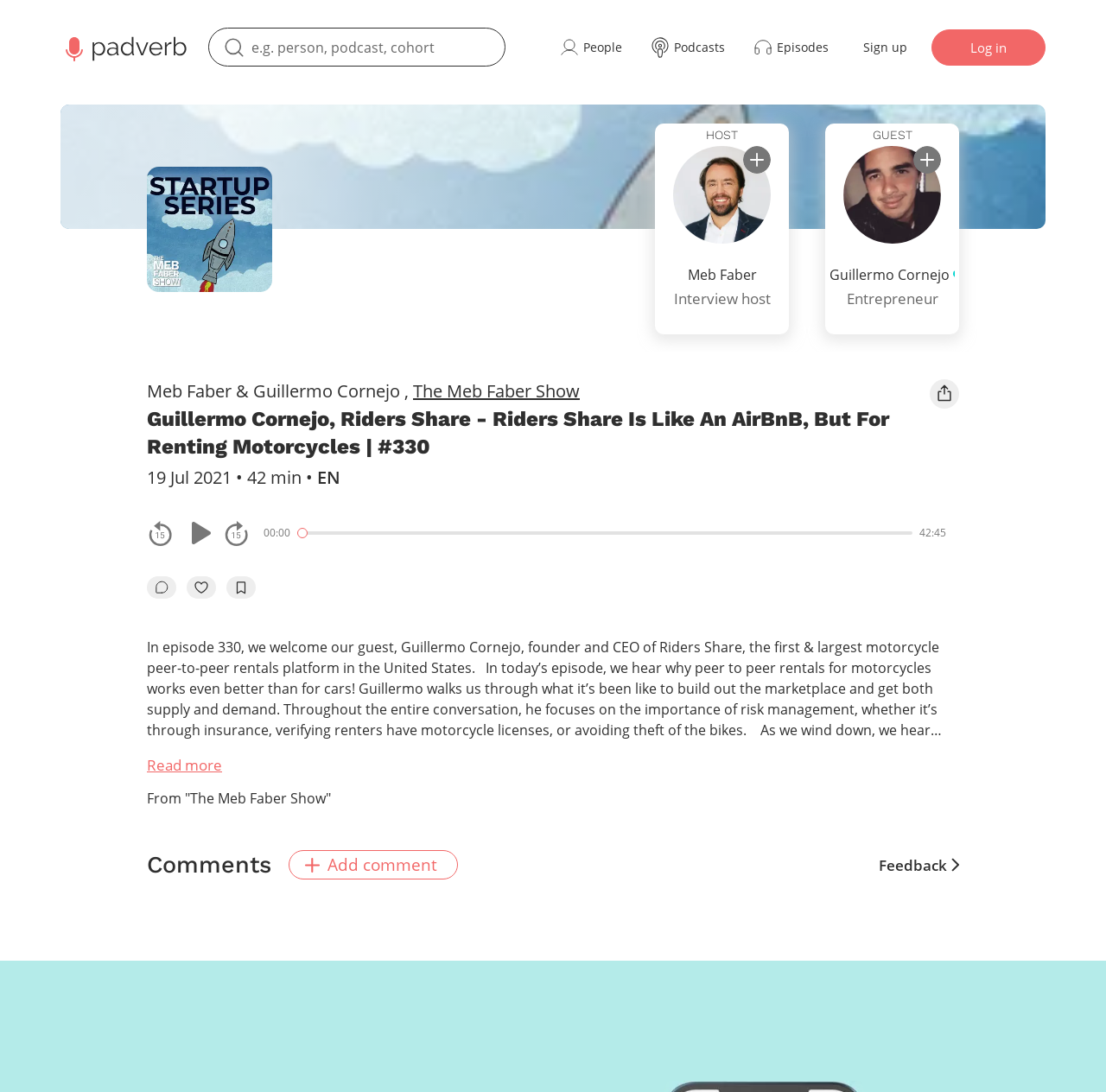Detail the features and information presented on the webpage.

This webpage appears to be a podcast episode page, featuring an interview with Guillermo Cornejo, founder and CEO of Riders Share, a motorcycle peer-to-peer rentals platform. 

At the top of the page, there is a navigation menu with links to the main page, search box, and links to "People", "Podcasts", and "Episodes". On the right side of the navigation menu, there are buttons to sign up and log in.

Below the navigation menu, there is a section dedicated to the podcast episode, featuring an image of the host, Meb Faber, and the guest, Guillermo Cornejo. There are also buttons to subscribe to the podcast and a brief description of the episode.

The main content of the page is a transcript of the podcast episode, which discusses Guillermo Cornejo's experience building Riders Share and the importance of risk management in the motorcycle rentals industry. The transcript is divided into paragraphs and includes links to the podcast's Twitter account and a sponsor, NordVPN.

On the right side of the transcript, there are audio controls, including buttons to rewind, play or pause, and fast-forward the track, as well as a progress bar and a slider to adjust the playback position.

Below the transcript, there are buttons to like, add to bookmarks, and go to the episode's comments. There is also a section for comments, with a heading and a link to add a comment. Finally, there is a link to provide feedback on the episode.